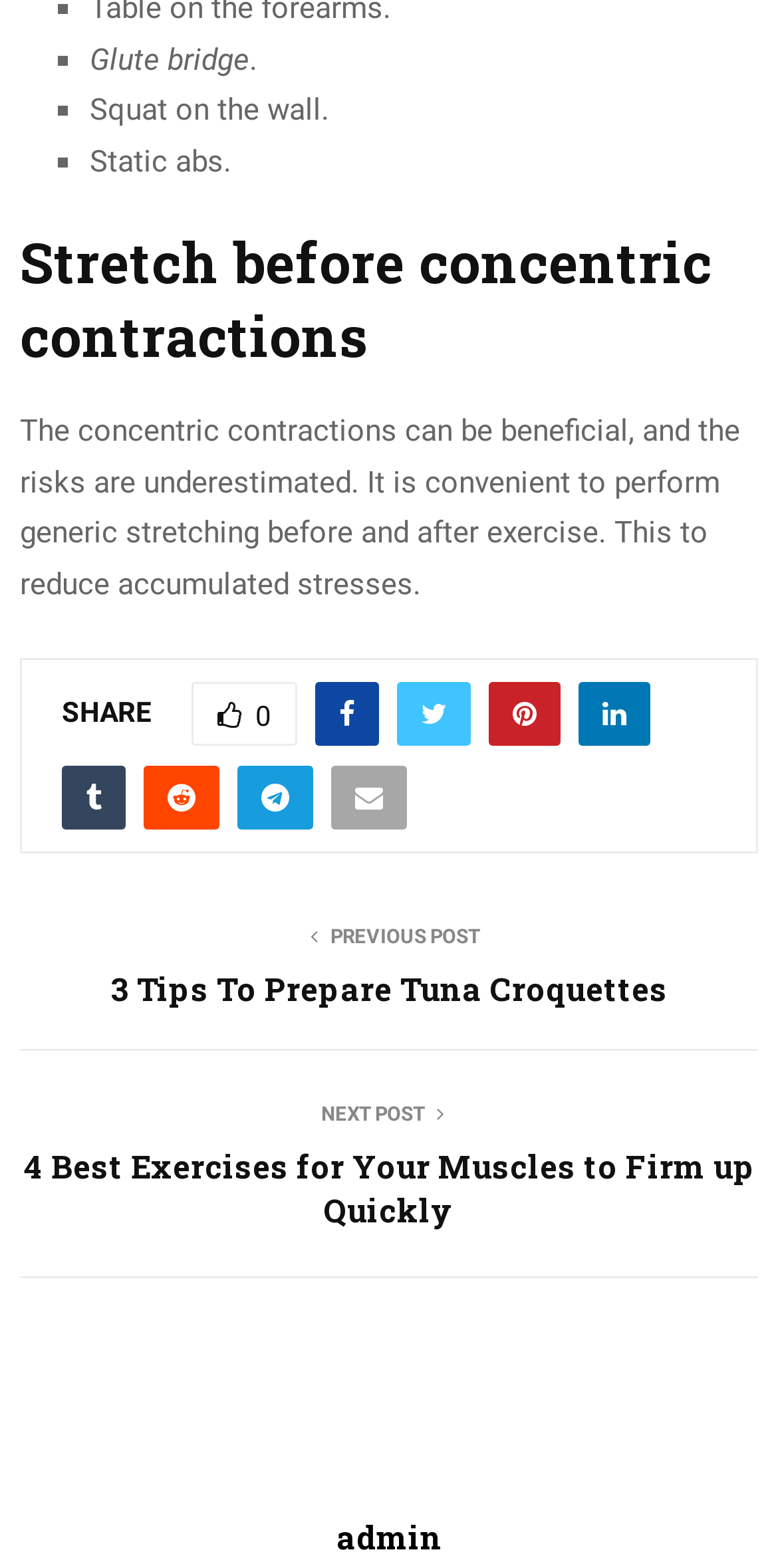Please mark the clickable region by giving the bounding box coordinates needed to complete this instruction: "Read the previous post".

[0.424, 0.59, 0.617, 0.604]